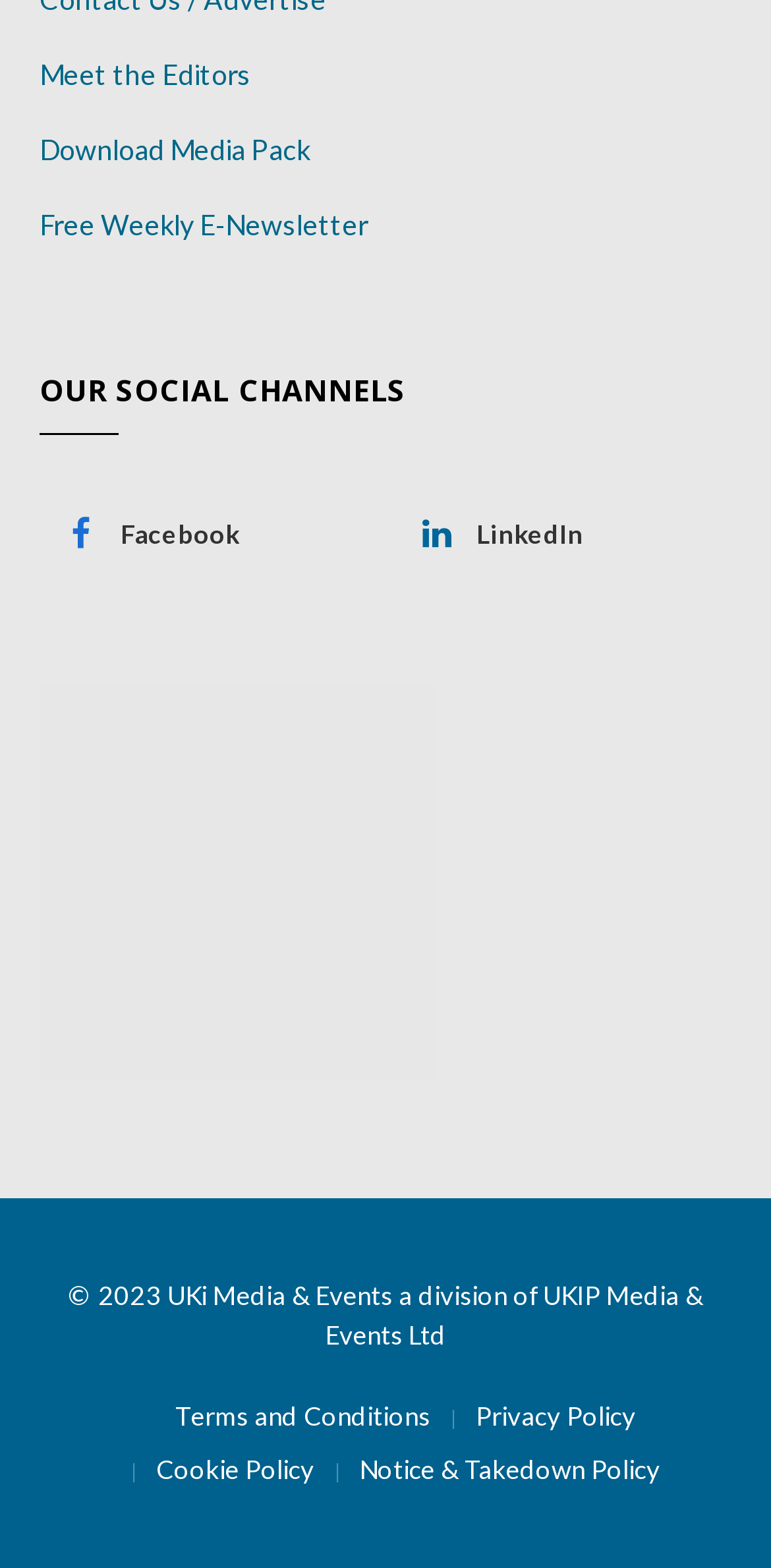Please identify the bounding box coordinates of the clickable region that I should interact with to perform the following instruction: "Visit UKi Media & Events". The coordinates should be expressed as four float numbers between 0 and 1, i.e., [left, top, right, bottom].

[0.051, 0.671, 0.564, 0.693]